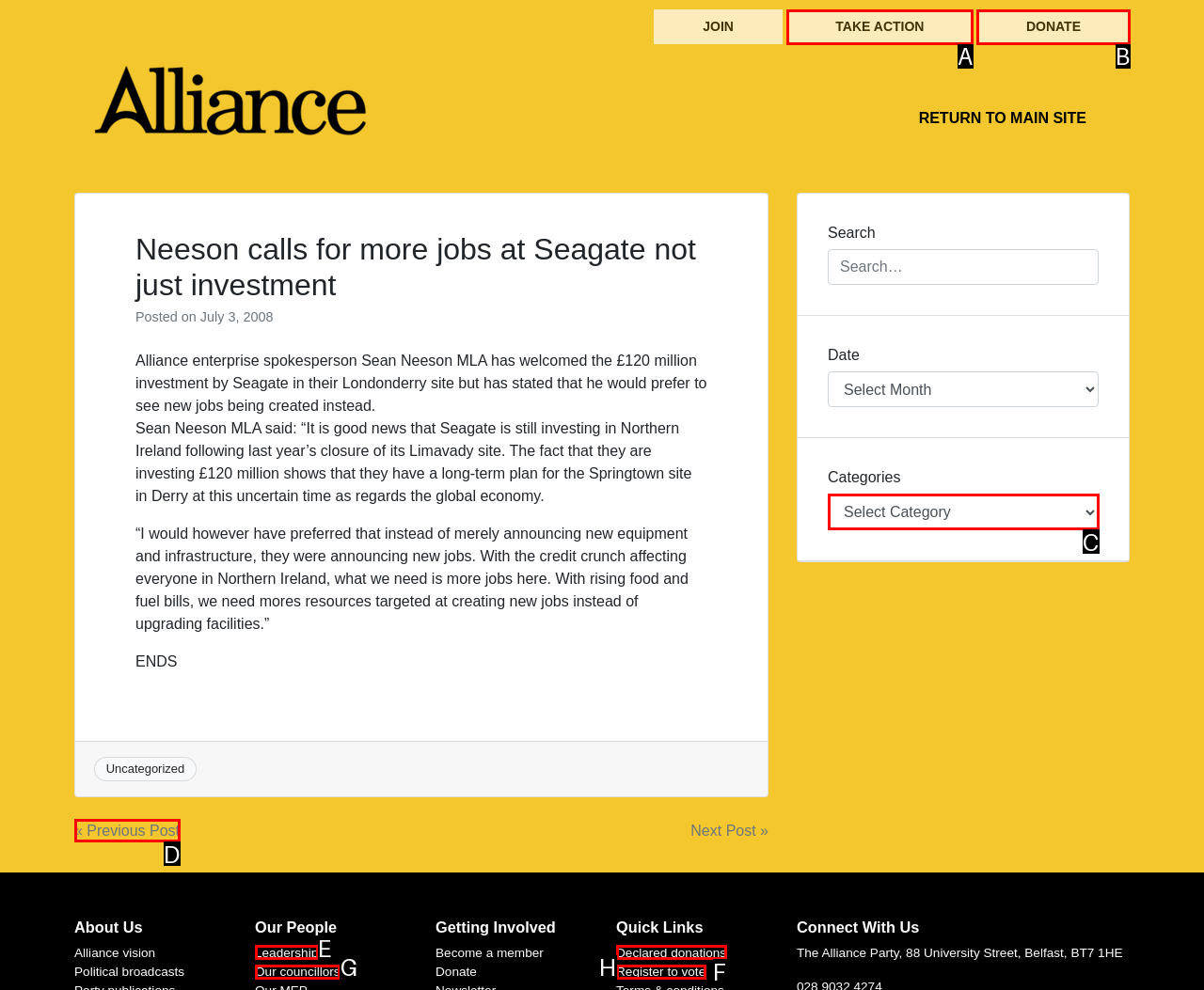Select the correct option based on the description: « Previous Post
Answer directly with the option’s letter.

D